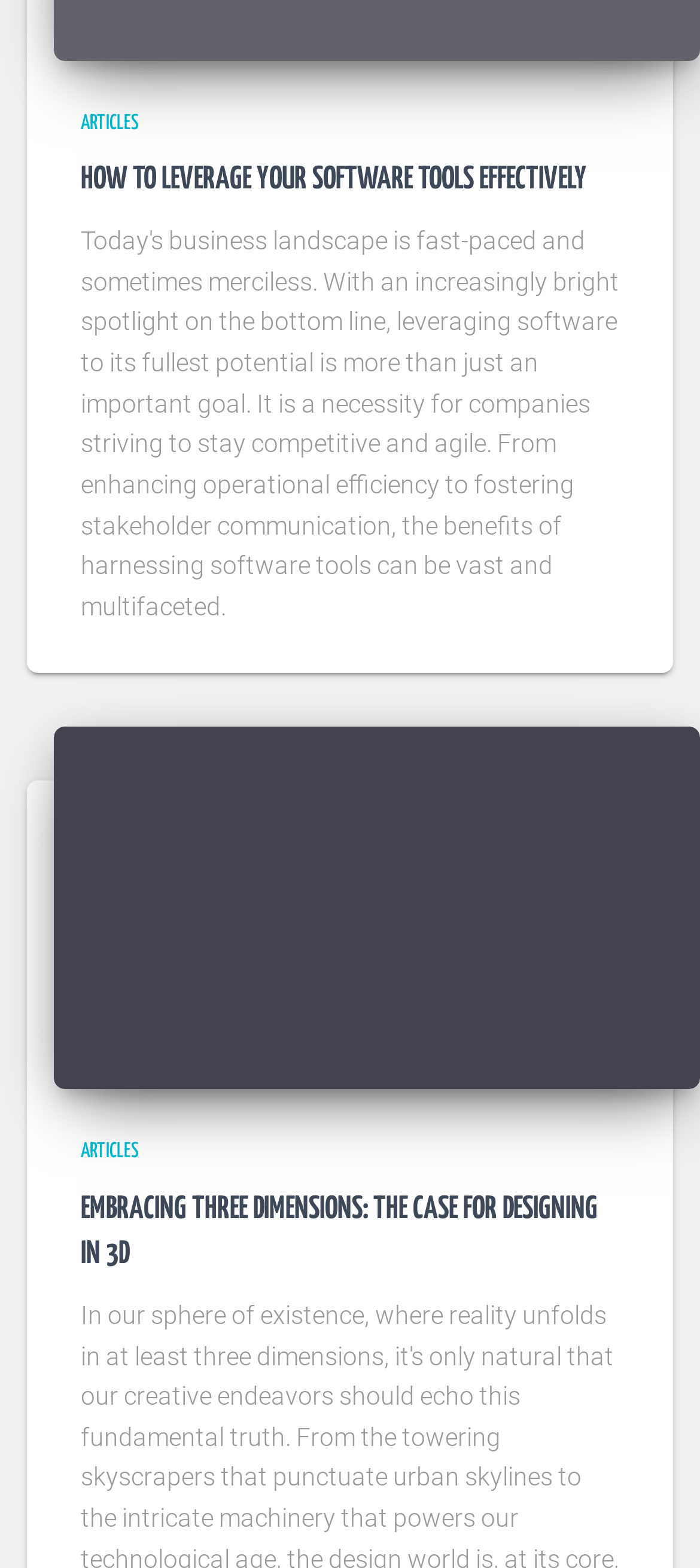How many links are there under the 'ARTICLES' heading?
Look at the image and answer the question with a single word or phrase.

2